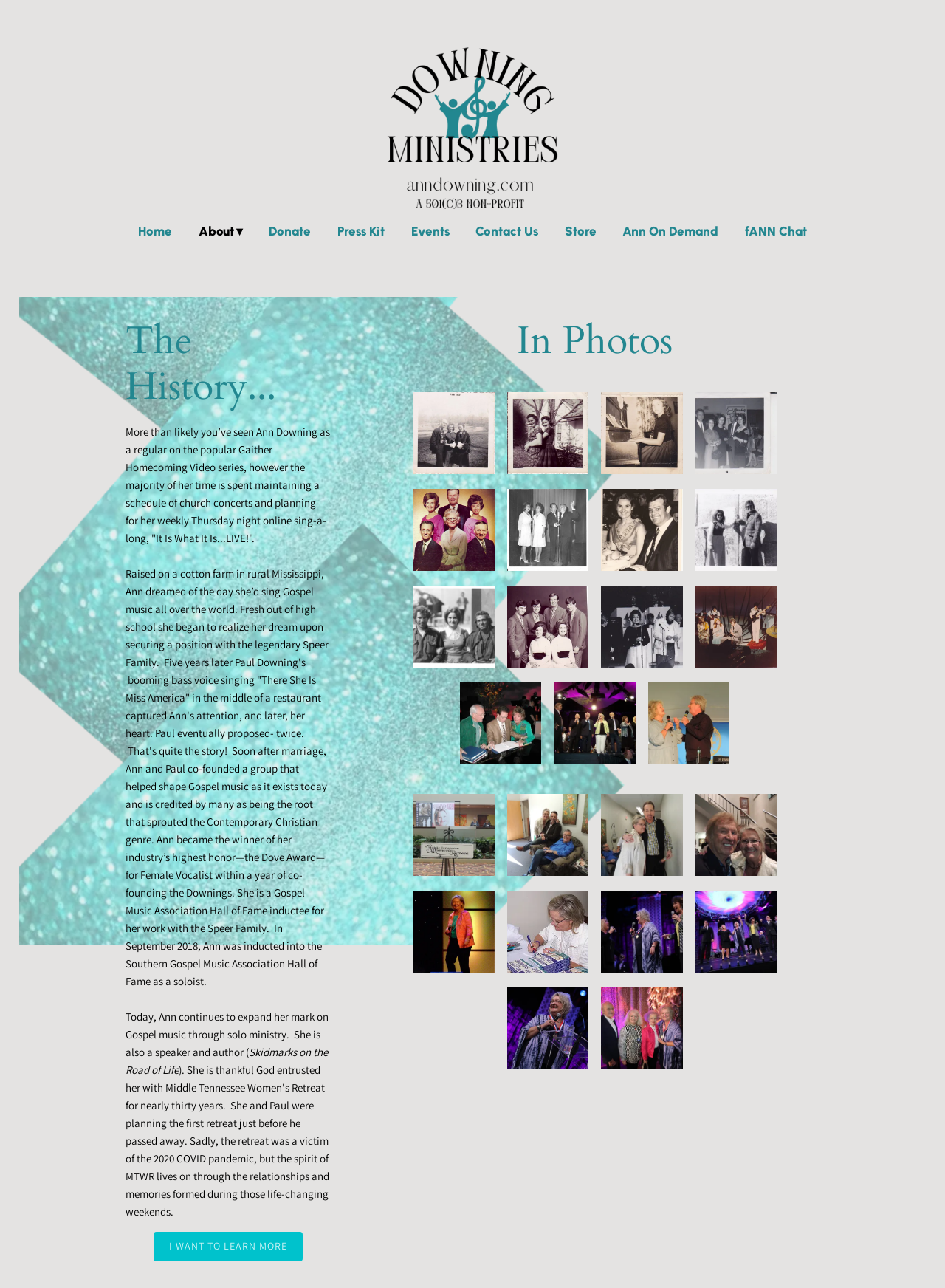Locate the bounding box coordinates of the clickable area to execute the instruction: "Click on the 'I WANT TO LEARN MORE' button". Provide the coordinates as four float numbers between 0 and 1, represented as [left, top, right, bottom].

[0.162, 0.957, 0.32, 0.979]